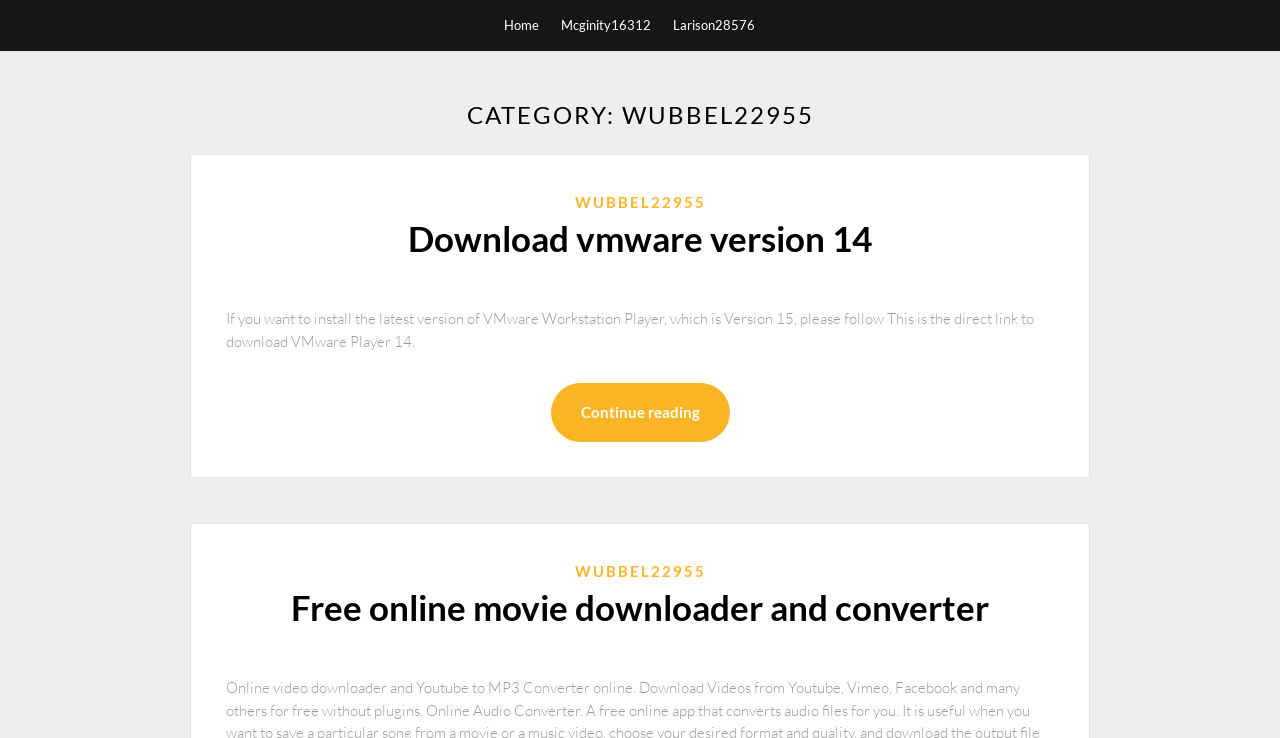What is the current version of VMware Workstation Player?
Kindly offer a comprehensive and detailed response to the question.

The webpage mentions that if you want to install the latest version of VMware Workstation Player, which is Version 15, you can follow a certain link. This implies that Version 15 is the current version.